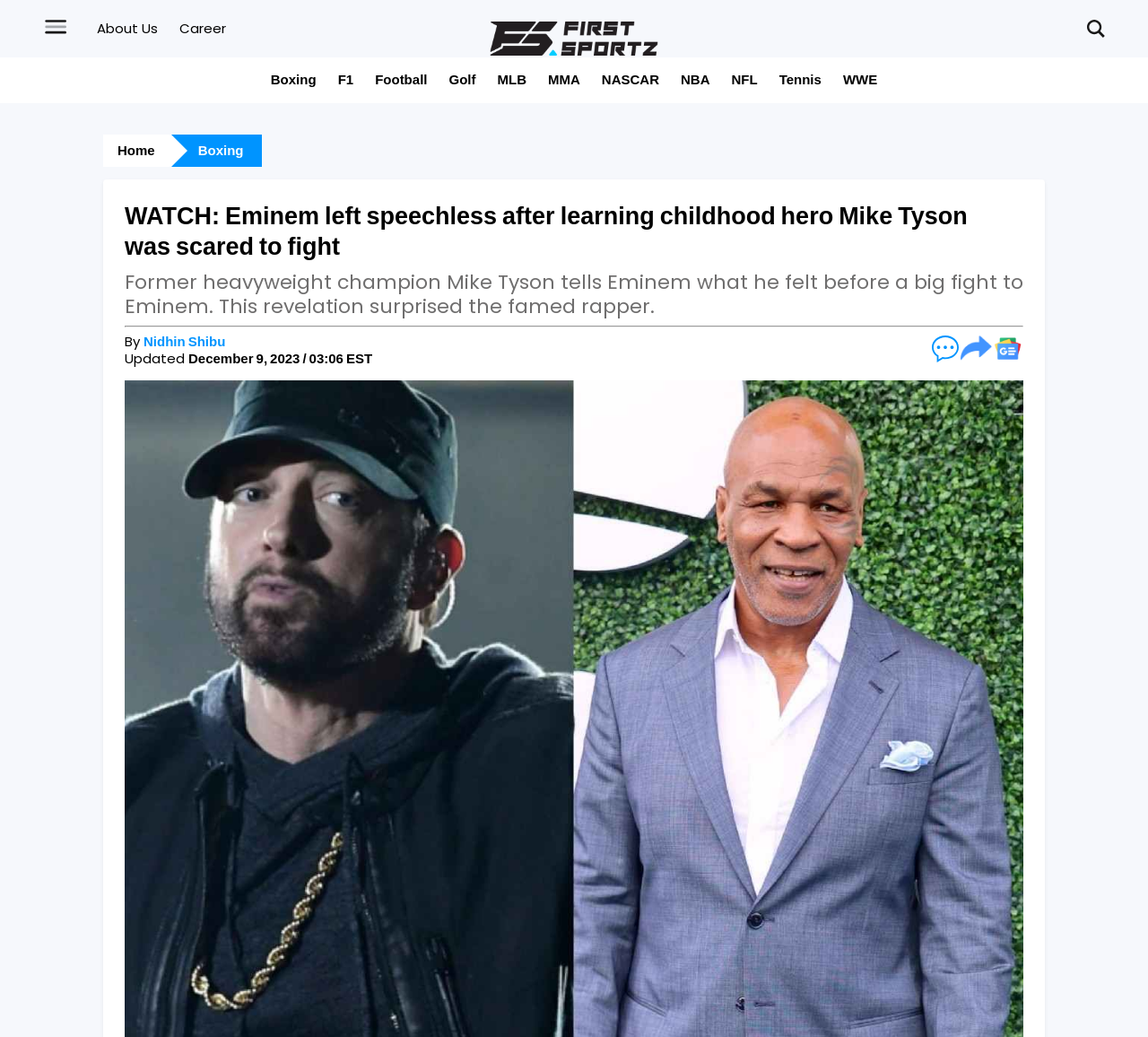From the element description NBA, predict the bounding box coordinates of the UI element. The coordinates must be specified in the format (top-left x, top-left y, bottom-right x, bottom-right y) and should be within the 0 to 1 range.

[0.593, 0.068, 0.618, 0.086]